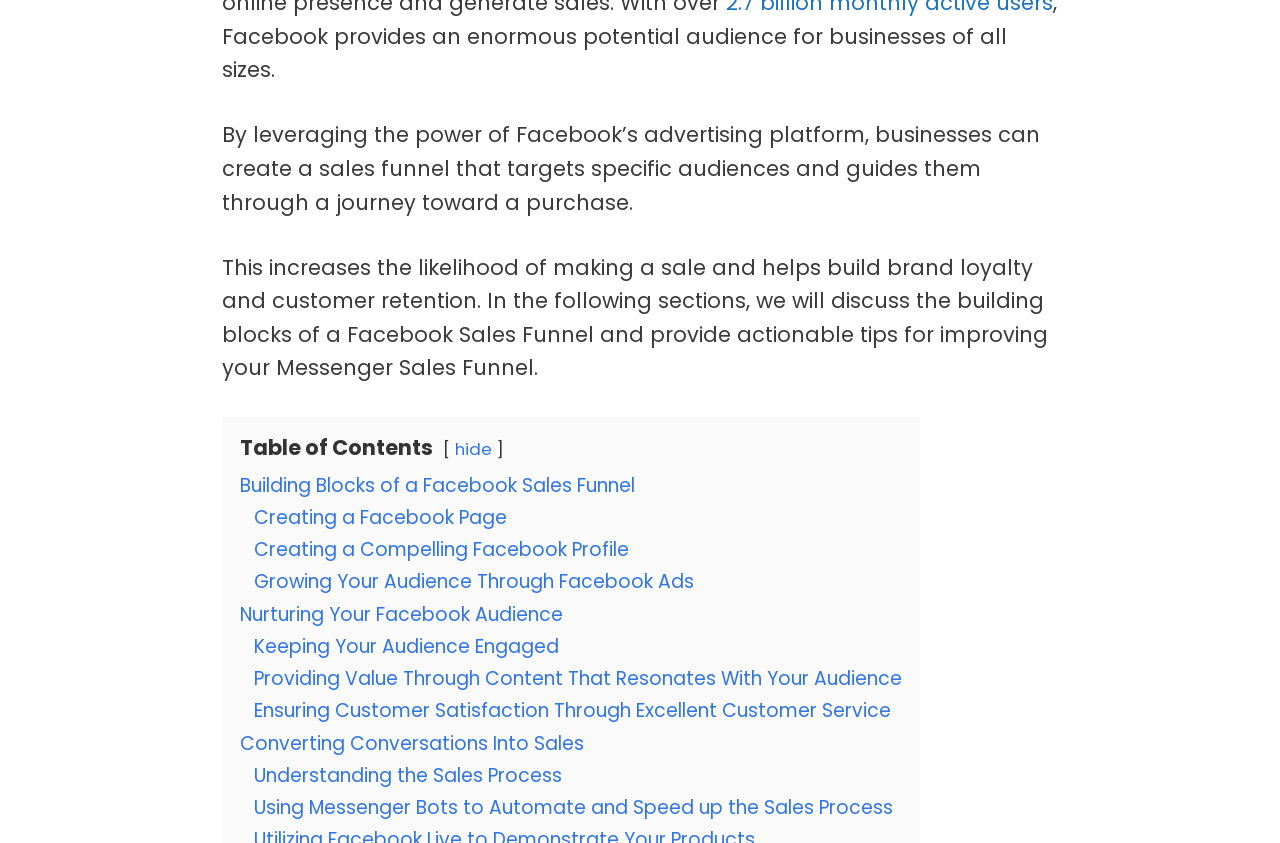From the element description Creating a Compelling Facebook Profile, predict the bounding box coordinates of the UI element. The coordinates must be specified in the format (top-left x, top-left y, bottom-right x, bottom-right y) and should be within the 0 to 1 range.

[0.198, 0.636, 0.491, 0.668]